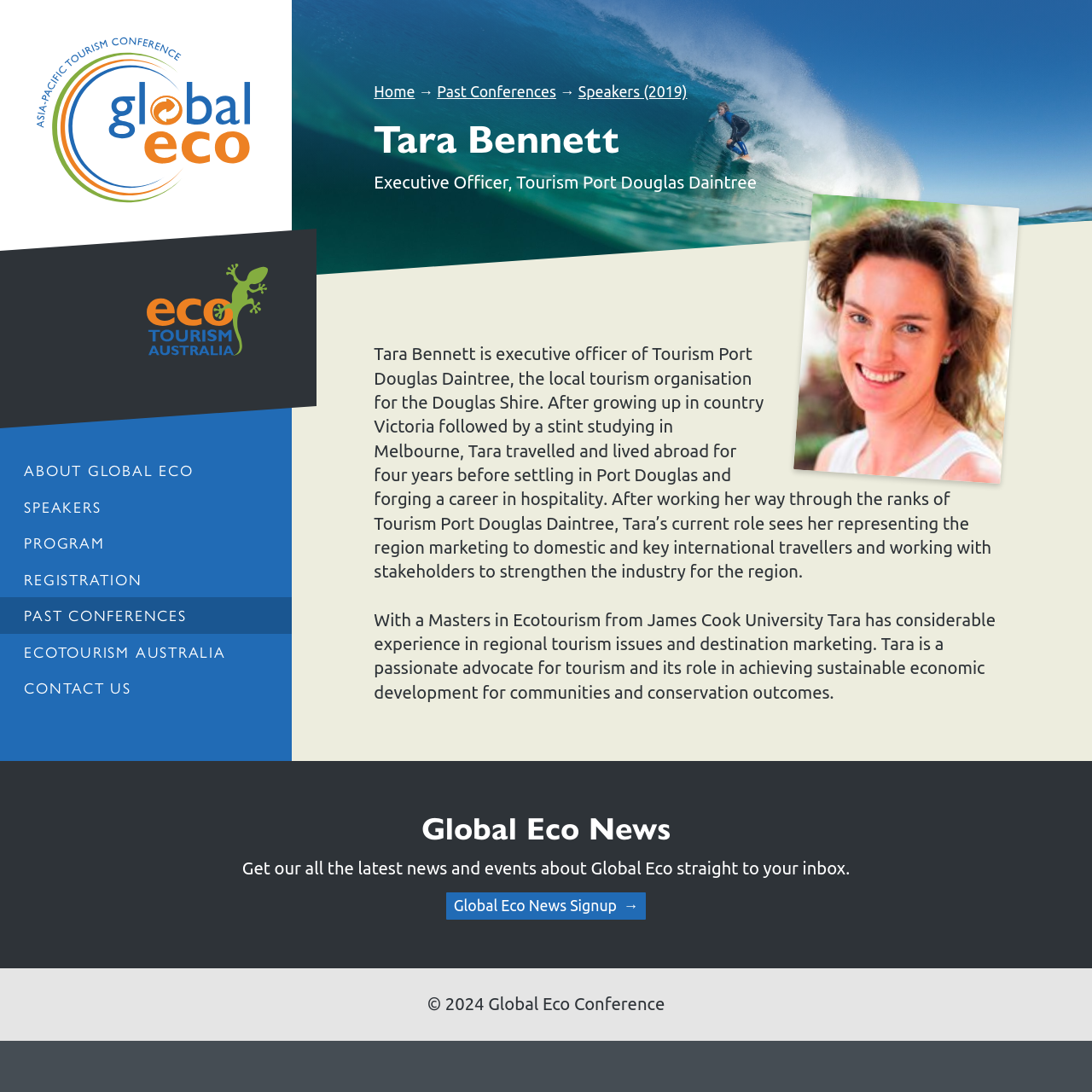Can you pinpoint the bounding box coordinates for the clickable element required for this instruction: "Click on the link to learn more about Global Eco Asia-Pacific Tourism Conference"? The coordinates should be four float numbers between 0 and 1, i.e., [left, top, right, bottom].

[0.0, 0.0, 0.267, 0.23]